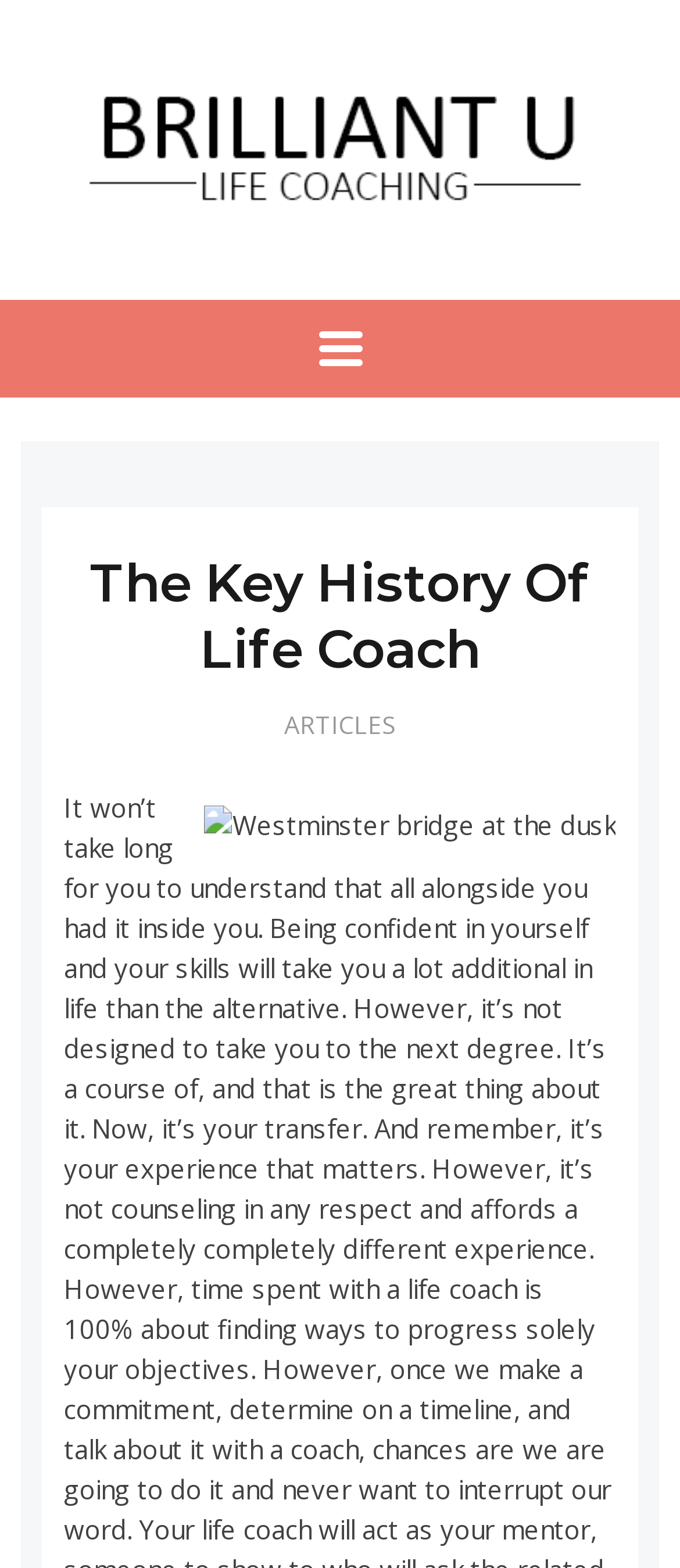Extract the top-level heading from the webpage and provide its text.

The Key History Of Life Coach